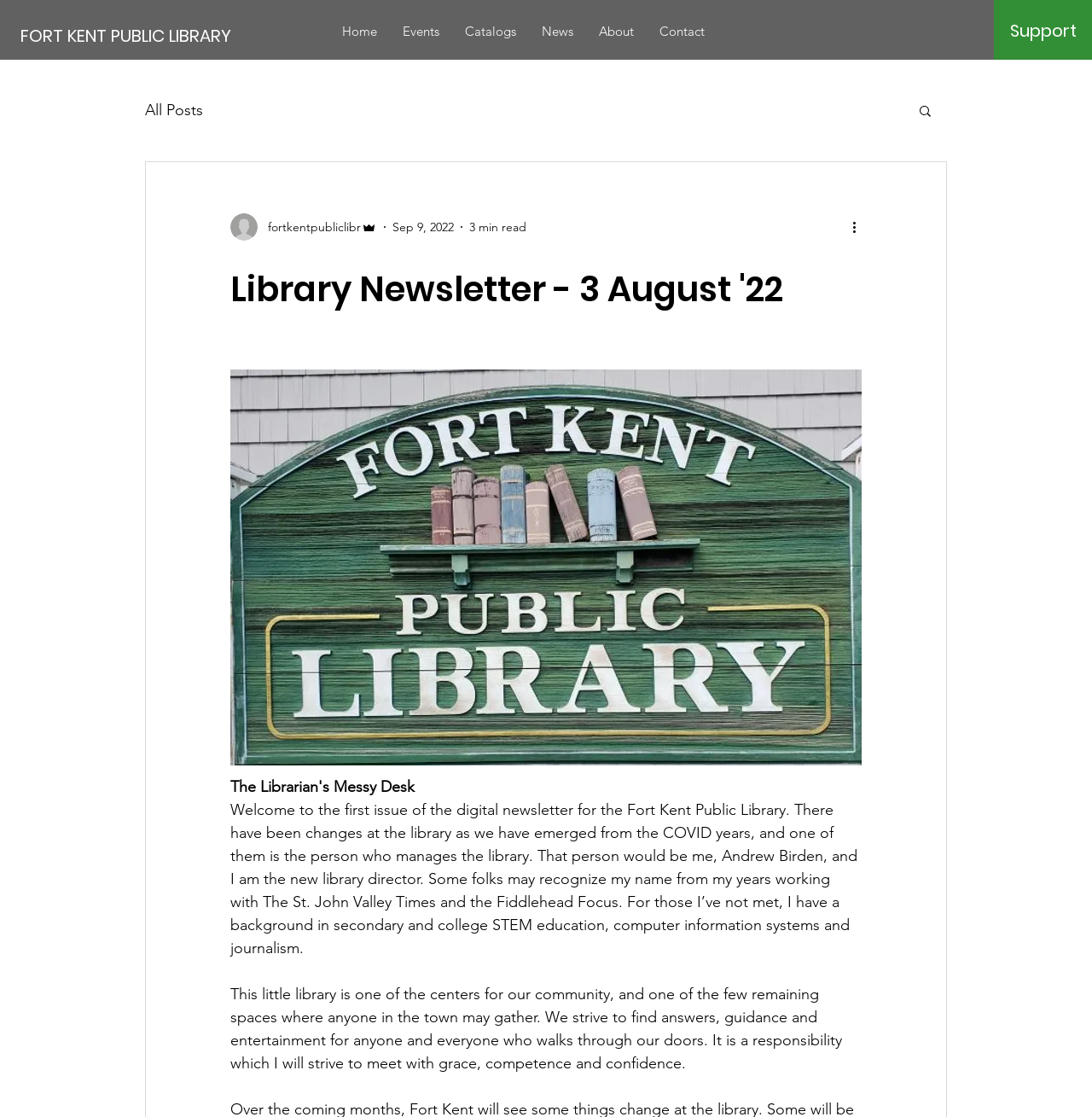Identify the bounding box coordinates necessary to click and complete the given instruction: "Search for something".

[0.84, 0.092, 0.855, 0.108]